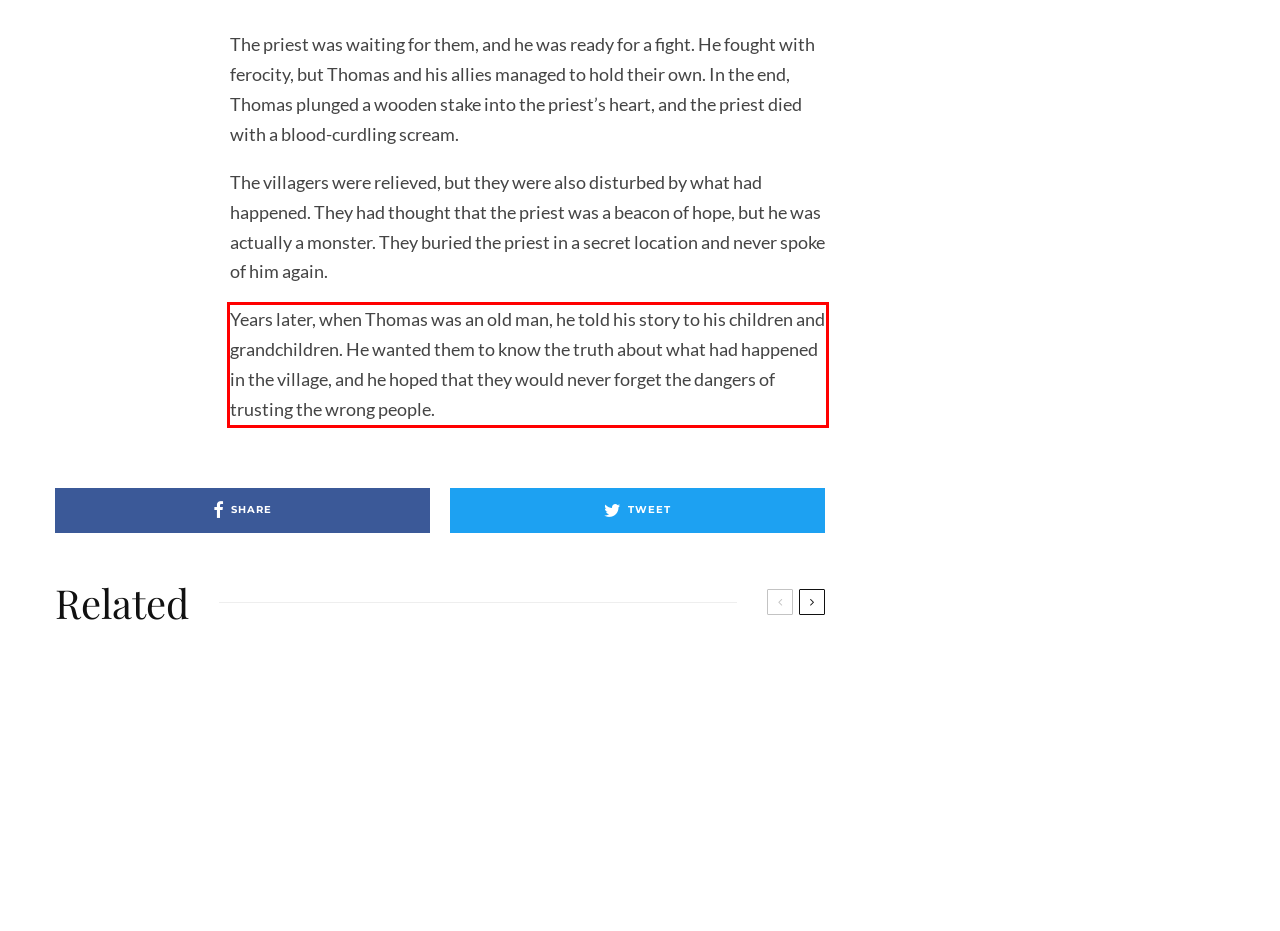You are presented with a webpage screenshot featuring a red bounding box. Perform OCR on the text inside the red bounding box and extract the content.

Years later, when Thomas was an old man, he told his story to his children and grandchildren. He wanted them to know the truth about what had happened in the village, and he hoped that they would never forget the dangers of trusting the wrong people.